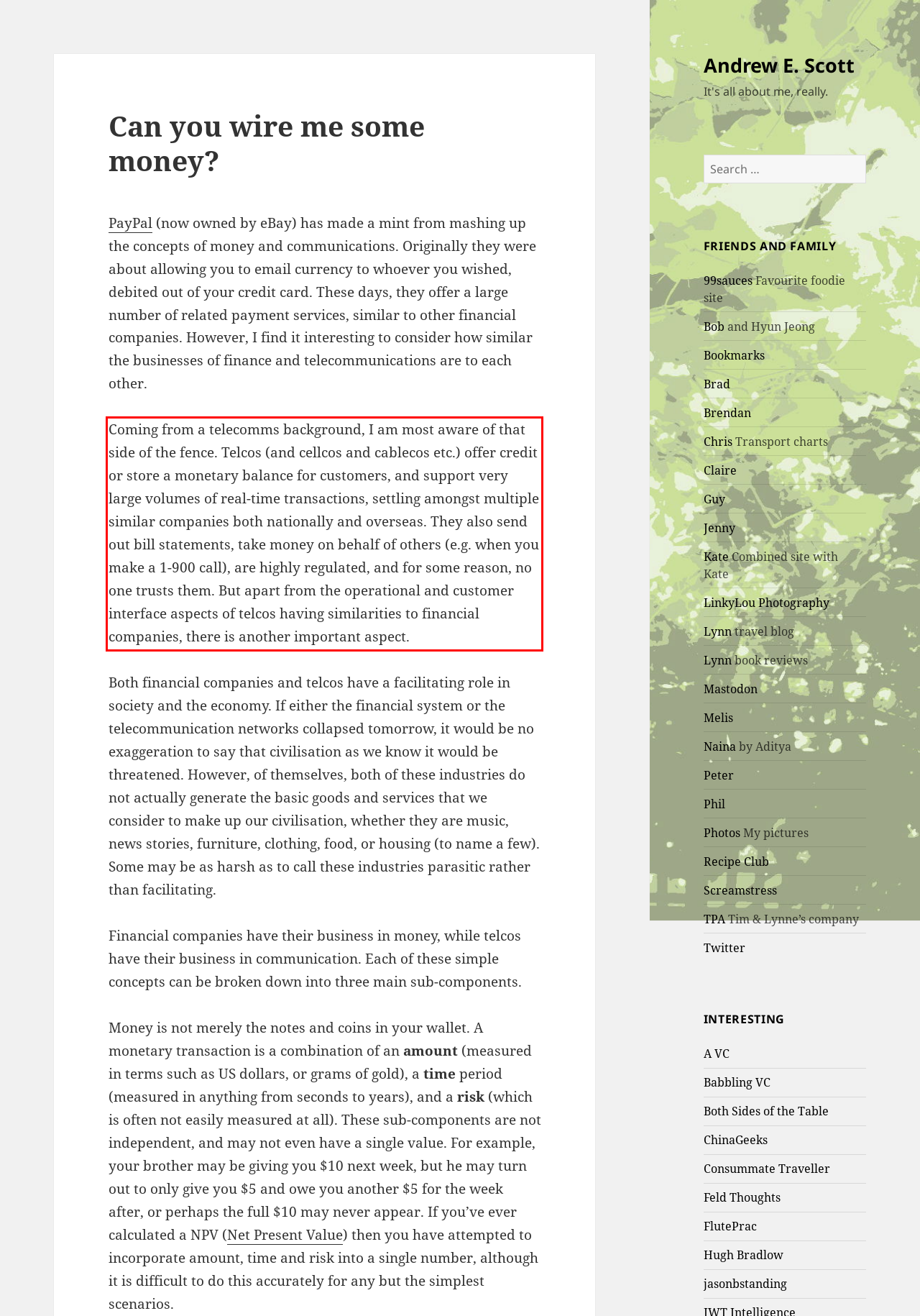You have a screenshot with a red rectangle around a UI element. Recognize and extract the text within this red bounding box using OCR.

Coming from a telecomms background, I am most aware of that side of the fence. Telcos (and cellcos and cablecos etc.) offer credit or store a monetary balance for customers, and support very large volumes of real-time transactions, settling amongst multiple similar companies both nationally and overseas. They also send out bill statements, take money on behalf of others (e.g. when you make a 1-900 call), are highly regulated, and for some reason, no one trusts them. But apart from the operational and customer interface aspects of telcos having similarities to financial companies, there is another important aspect.